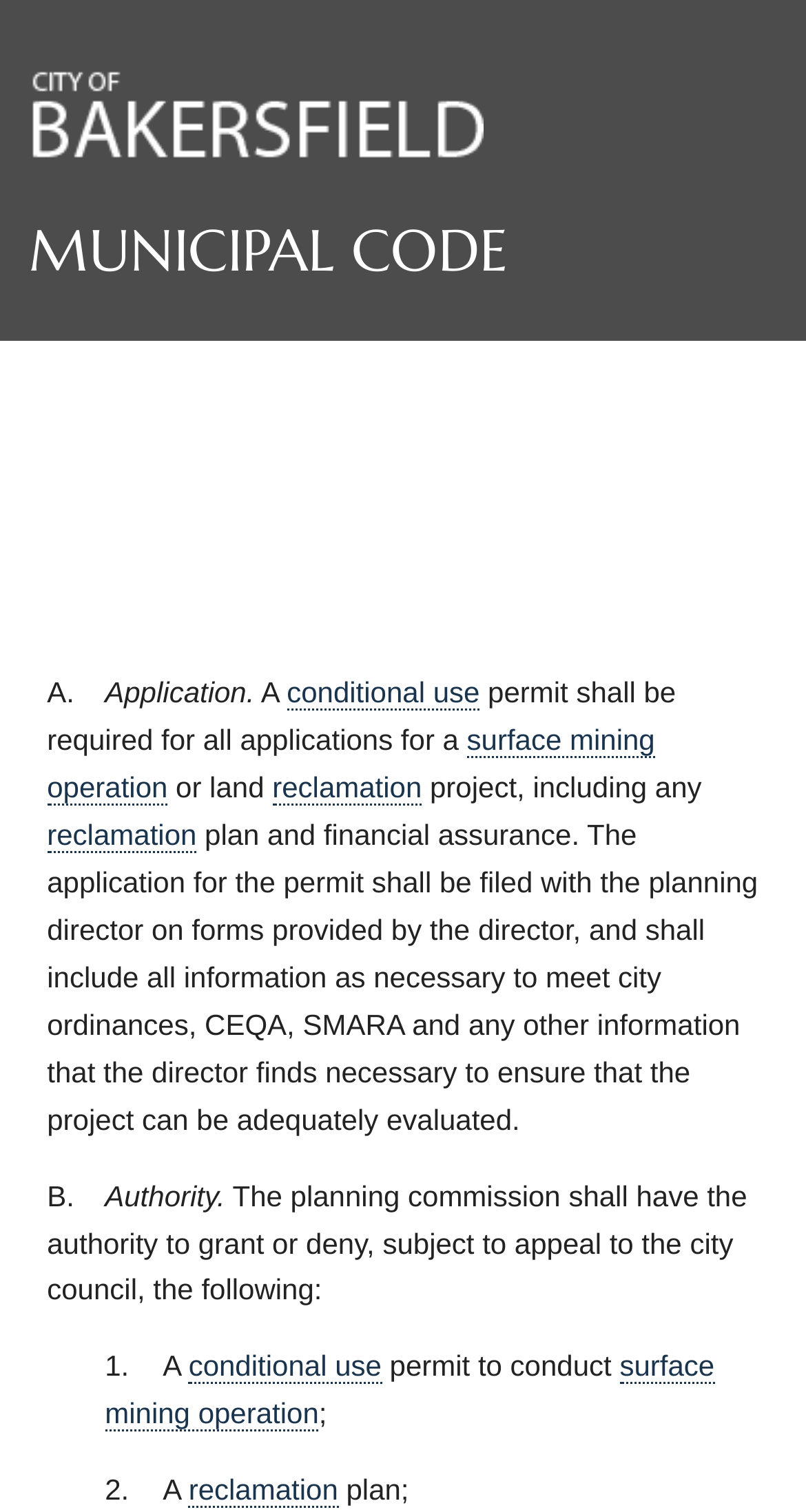What is the purpose of the 'Find Related' button?
Answer the question with a detailed and thorough explanation.

The 'Find Related' button is located next to the 'History of This Section' button, and its purpose is to find related history of the current section, which is 17.62.050 Permit review procedure.